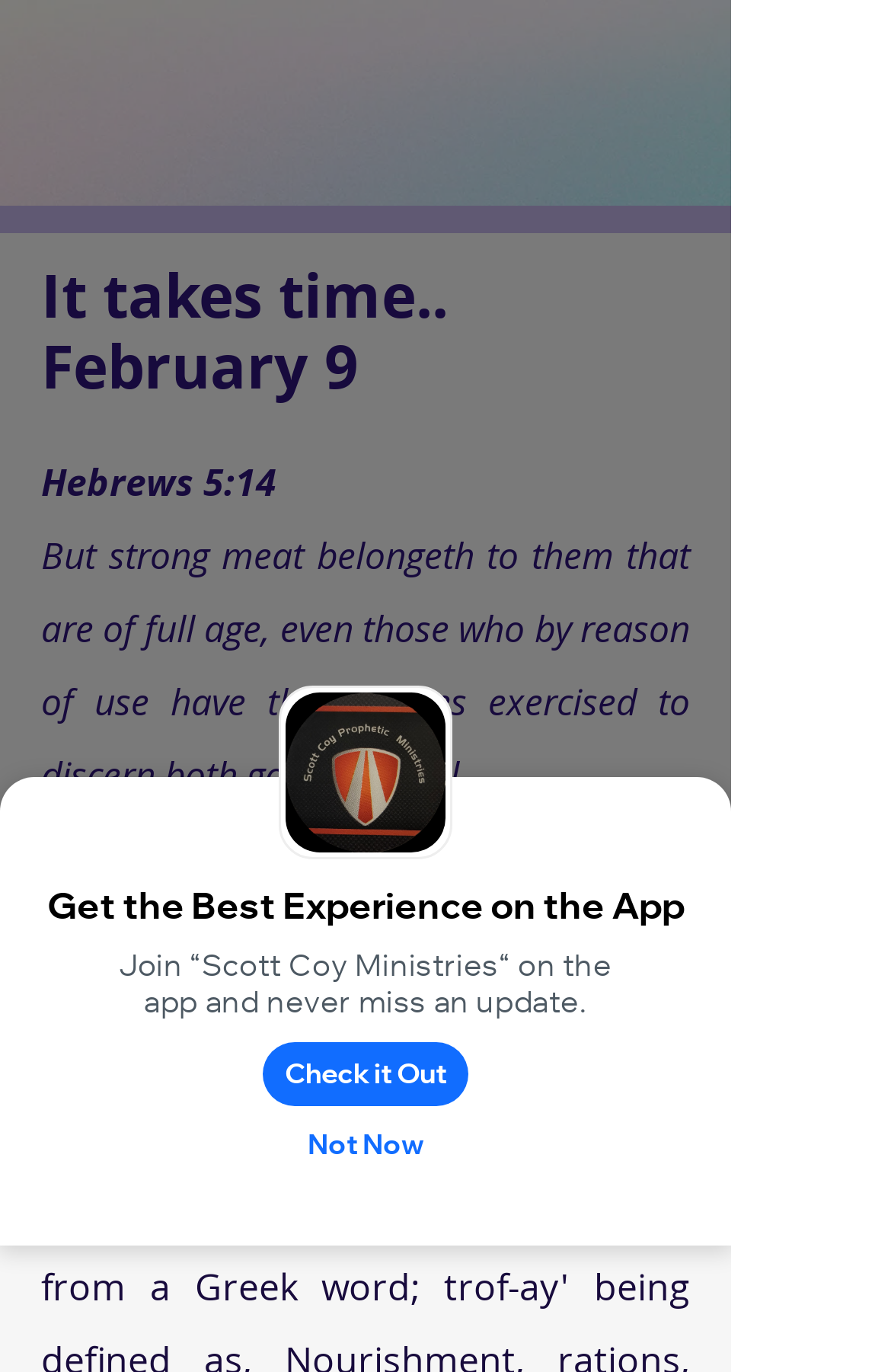Answer the following in one word or a short phrase: 
How many buttons are there on the page?

3